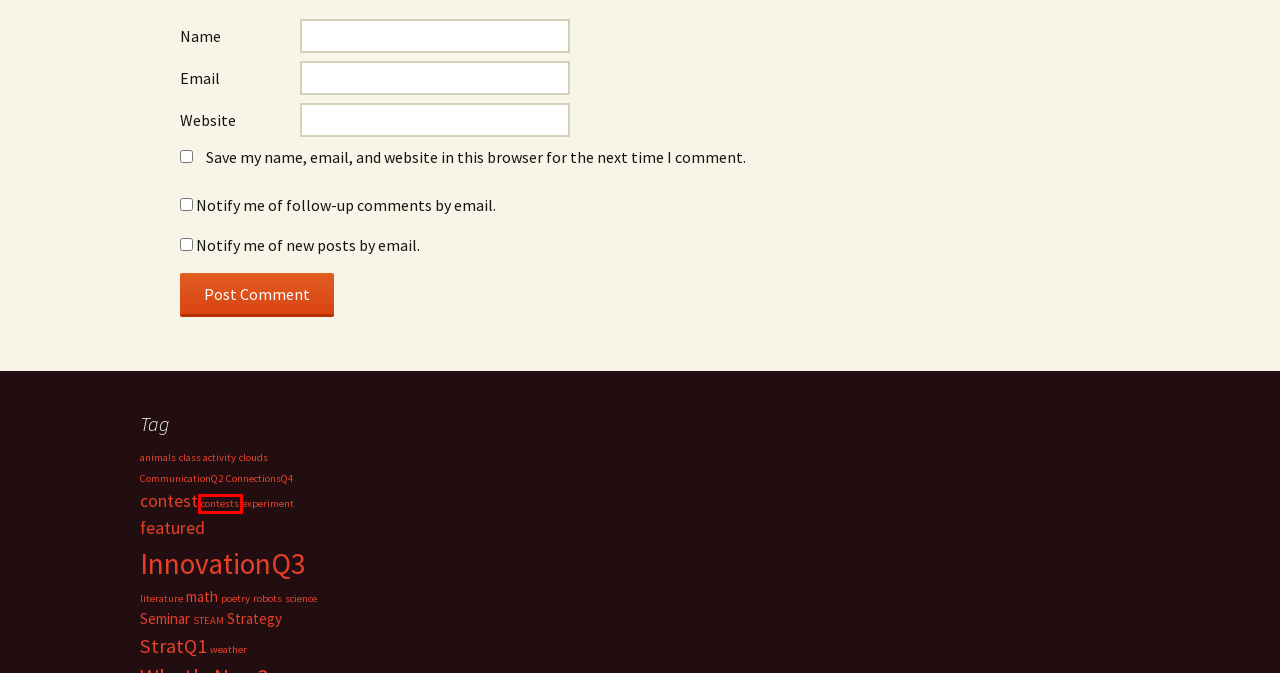Analyze the webpage screenshot with a red bounding box highlighting a UI element. Select the description that best matches the new webpage after clicking the highlighted element. Here are the options:
A. featured | Westside Excellence in Youth
B. contests | Westside Excellence in Youth
C. class activity | Westside Excellence in Youth
D. weather | Westside Excellence in Youth
E. math | Westside Excellence in Youth
F. InnovationQ3 | Westside Excellence in Youth
G. StratQ1 | Westside Excellence in Youth
H. Strategy | Westside Excellence in Youth

B